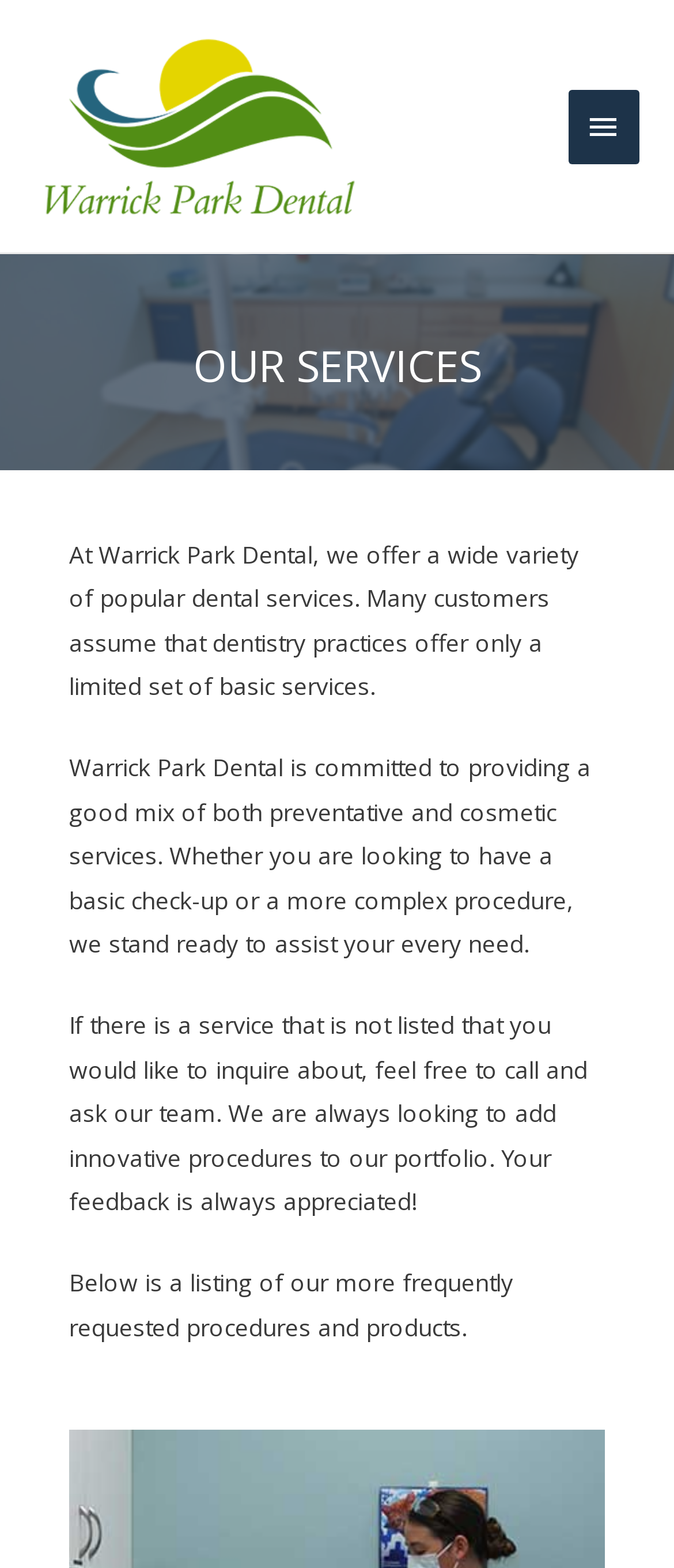Describe in detail what you see on the webpage.

The webpage is about dental services in Boonville, Indiana, and it appears to be a dentist's website. At the top left corner, there is a logo image of "Amy" with a link to it. Next to the logo, there is a main menu button that, when expanded, controls the primary menu. 

Below the top section, there is a large background image that spans the entire width of the page. 

The main content of the webpage is divided into sections, with a heading "OUR SERVICES" at the top. This section has three paragraphs of text that describe the variety of dental services offered by Warrick Park Dental, including preventative and cosmetic services. The text also invites customers to inquire about services not listed and provides an opportunity for feedback.

Below the heading, there is a list of frequently requested procedures and products, although the specific items are not listed in the provided accessibility tree.